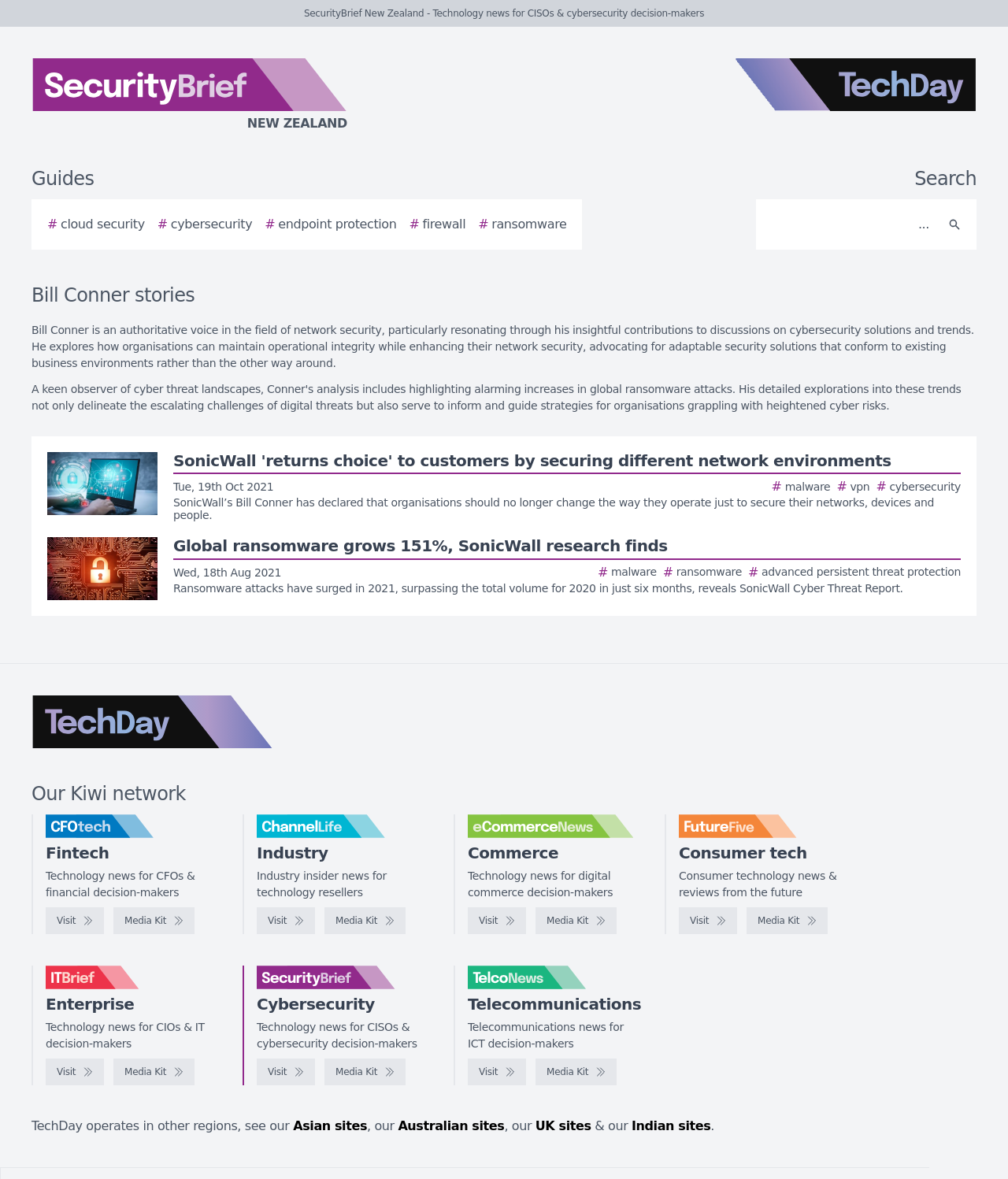Could you provide the bounding box coordinates for the portion of the screen to click to complete this instruction: "Read the recent post about 100 Awesome Things in Beijing"?

None